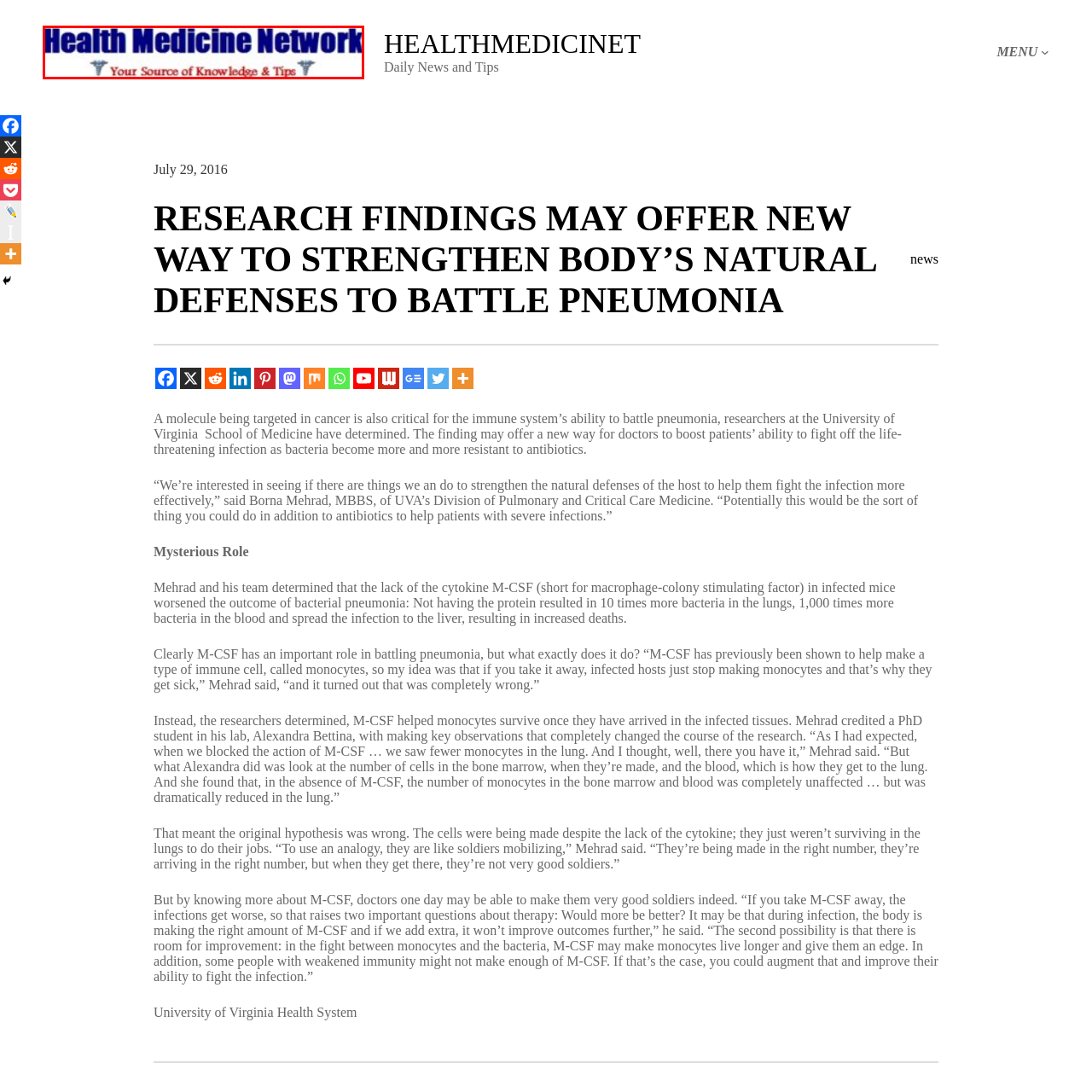Provide an in-depth caption for the picture enclosed by the red frame.

The image features the logo of the "Health Medicine Network," which serves as a resource for health-related knowledge and tips. The logo prominently displays the name in bold, blue letters, accompanied by a tagline that emphasizes its role as a source of valuable information. This visual representation aligns with the network's mission to provide insights into health and medicine, contributing to the community's understanding of important health topics. The design is straightforward and professional, reflecting the seriousness and reliability of the content provided.